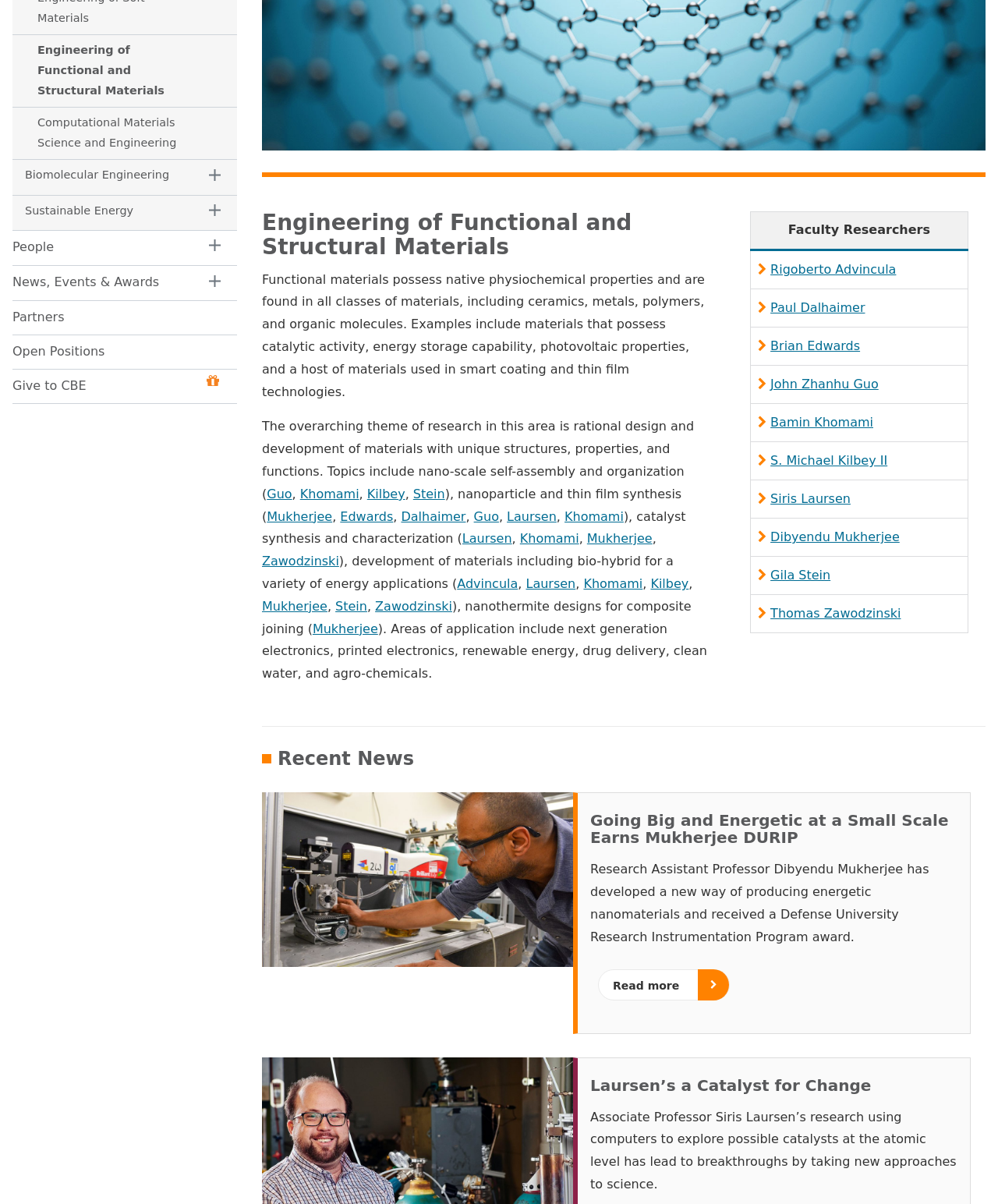Given the description of a UI element: "News, Events & Awards", identify the bounding box coordinates of the matching element in the webpage screenshot.

[0.012, 0.221, 0.192, 0.249]